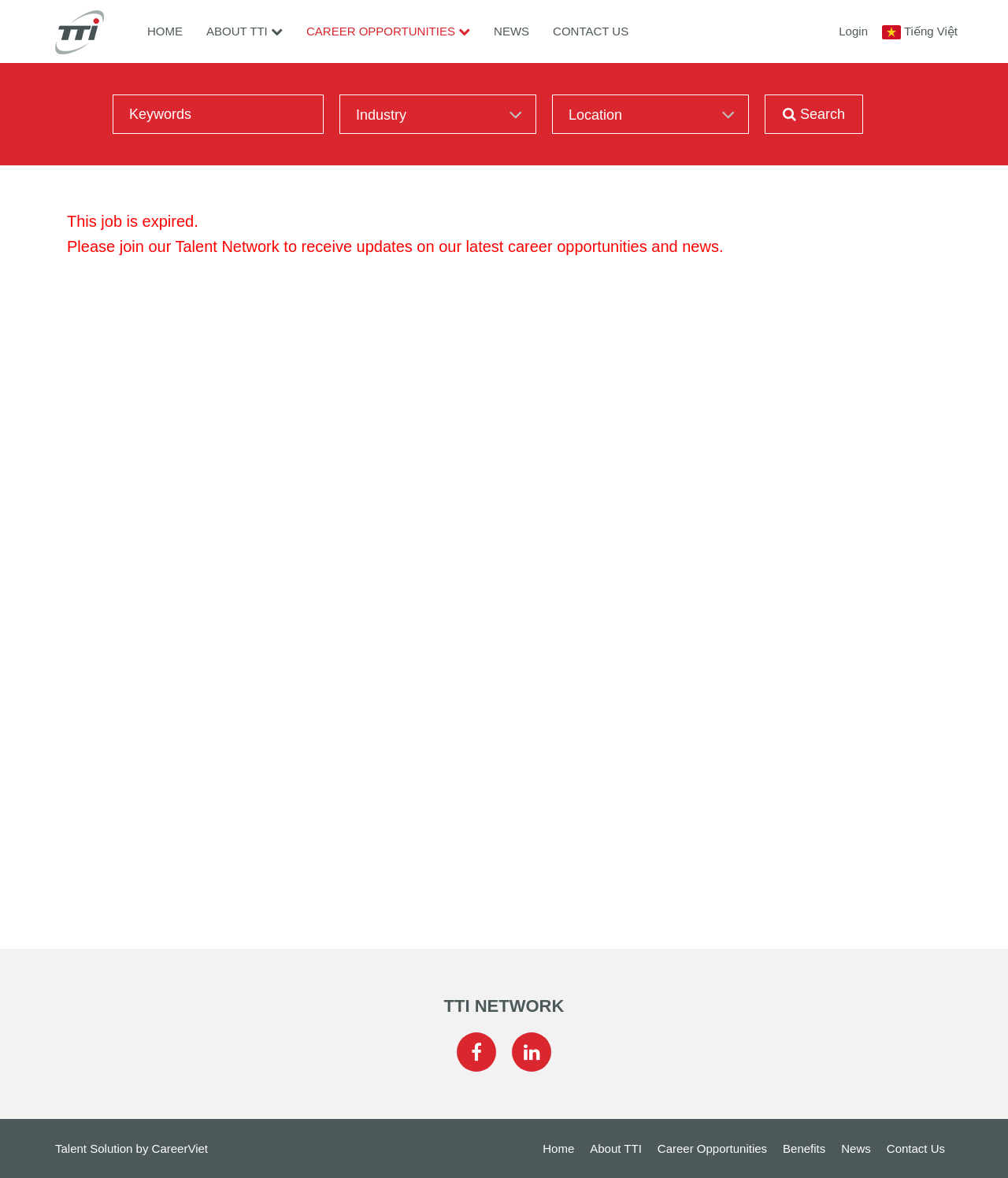Determine the bounding box coordinates of the clickable element to achieve the following action: 'View news and updates'. Provide the coordinates as four float values between 0 and 1, formatted as [left, top, right, bottom].

[0.49, 0.021, 0.525, 0.032]